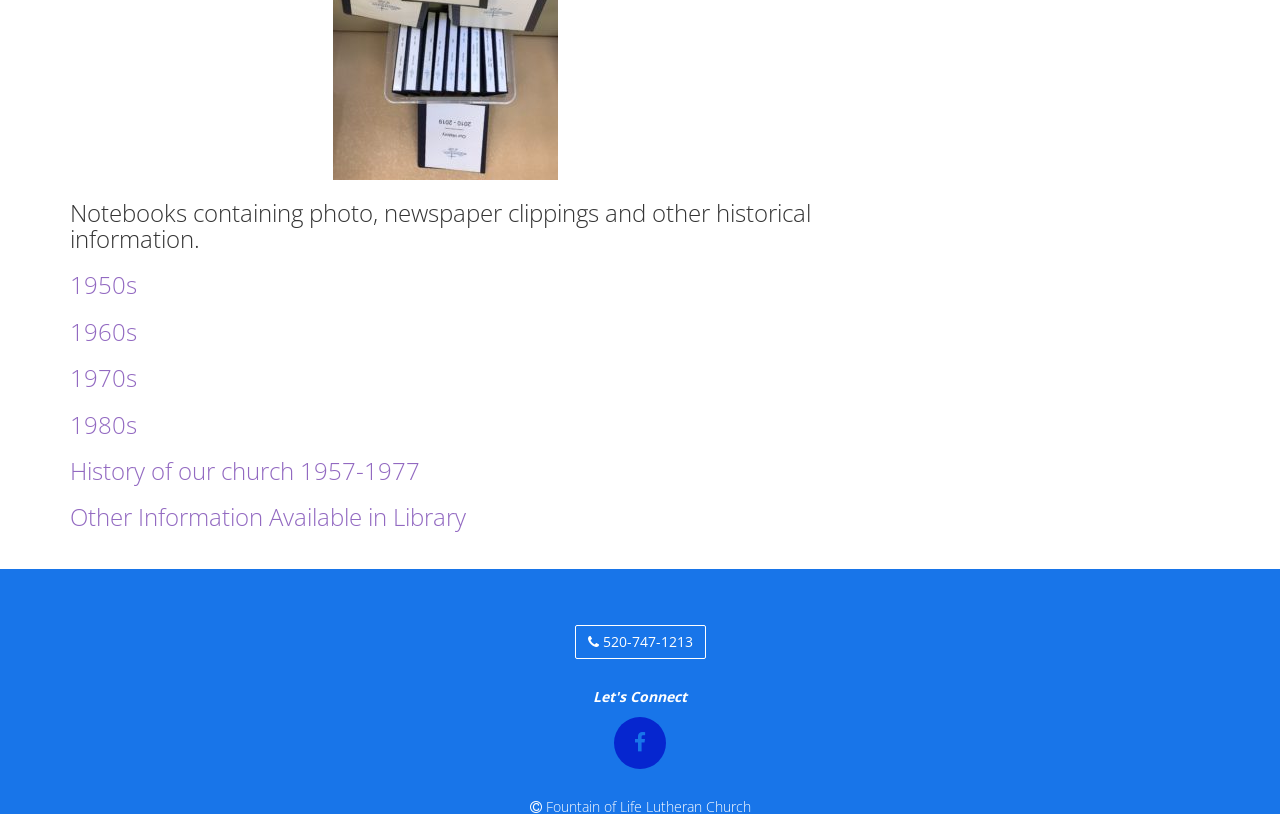Determine the bounding box coordinates for the UI element matching this description: "1950s".

[0.055, 0.33, 0.107, 0.37]